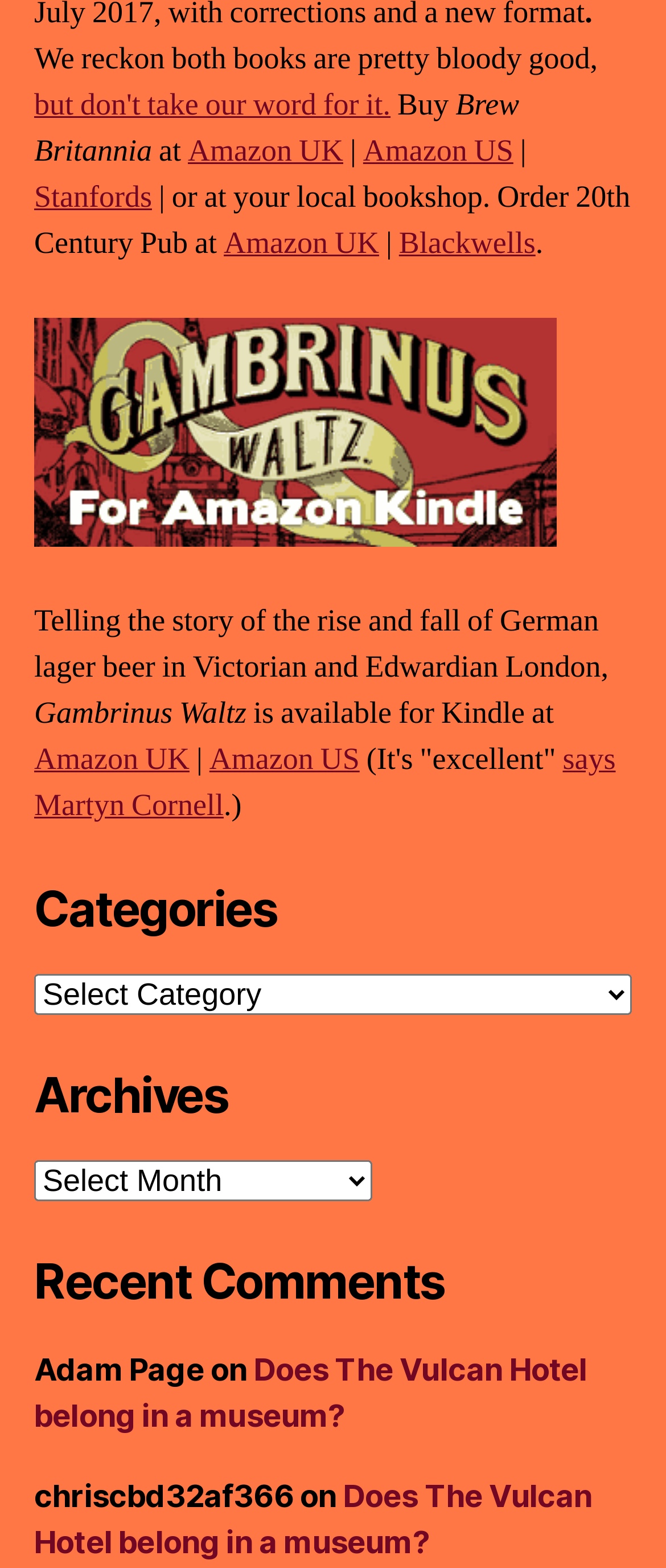How many comment authors are mentioned?
Refer to the image and give a detailed answer to the query.

I counted the comment authors mentioned on the webpage, which are 'Adam Page' and 'chriscbd32af366'.